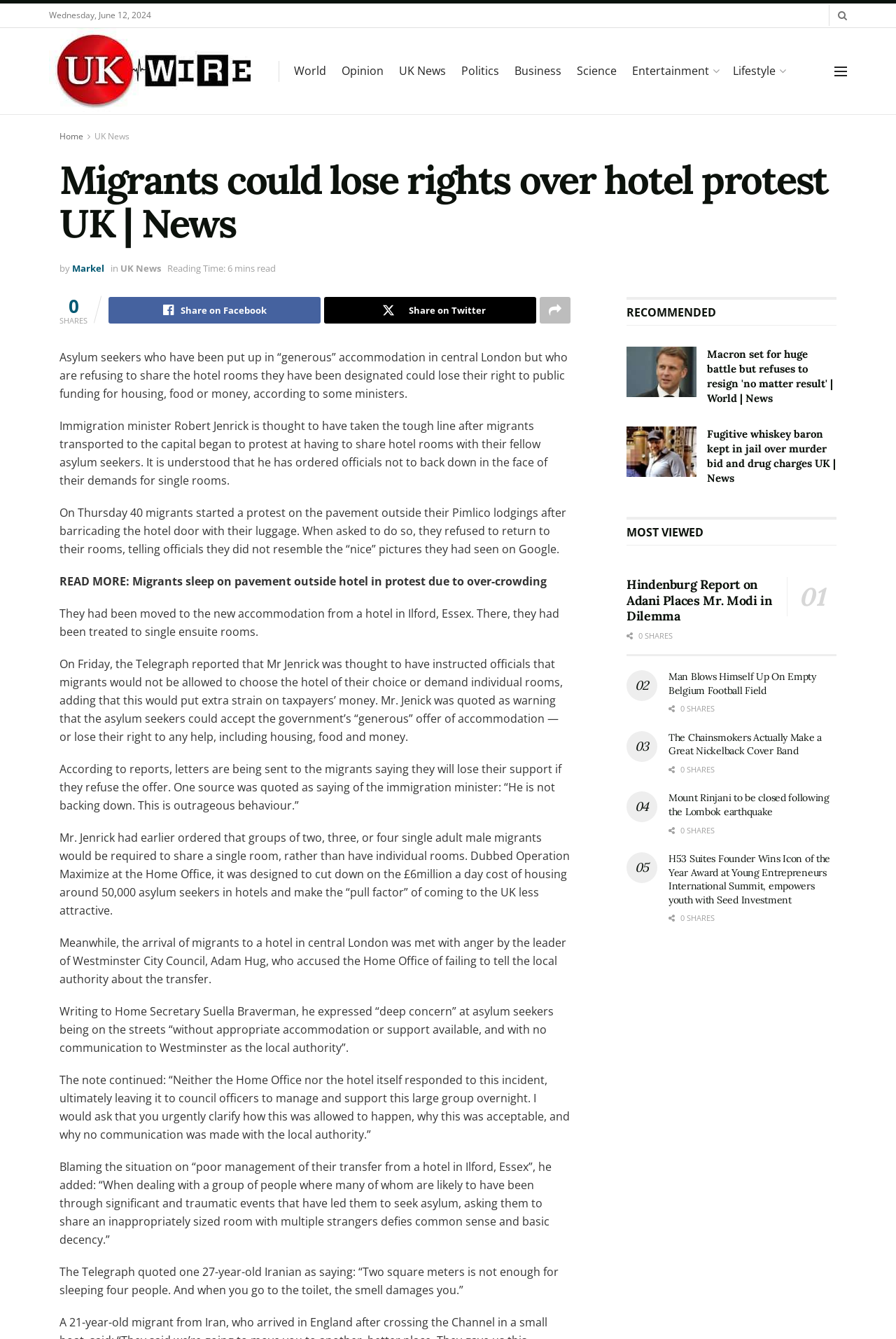Determine the bounding box coordinates of the region I should click to achieve the following instruction: "Click on the 'UK News' link". Ensure the bounding box coordinates are four float numbers between 0 and 1, i.e., [left, top, right, bottom].

[0.105, 0.097, 0.145, 0.106]